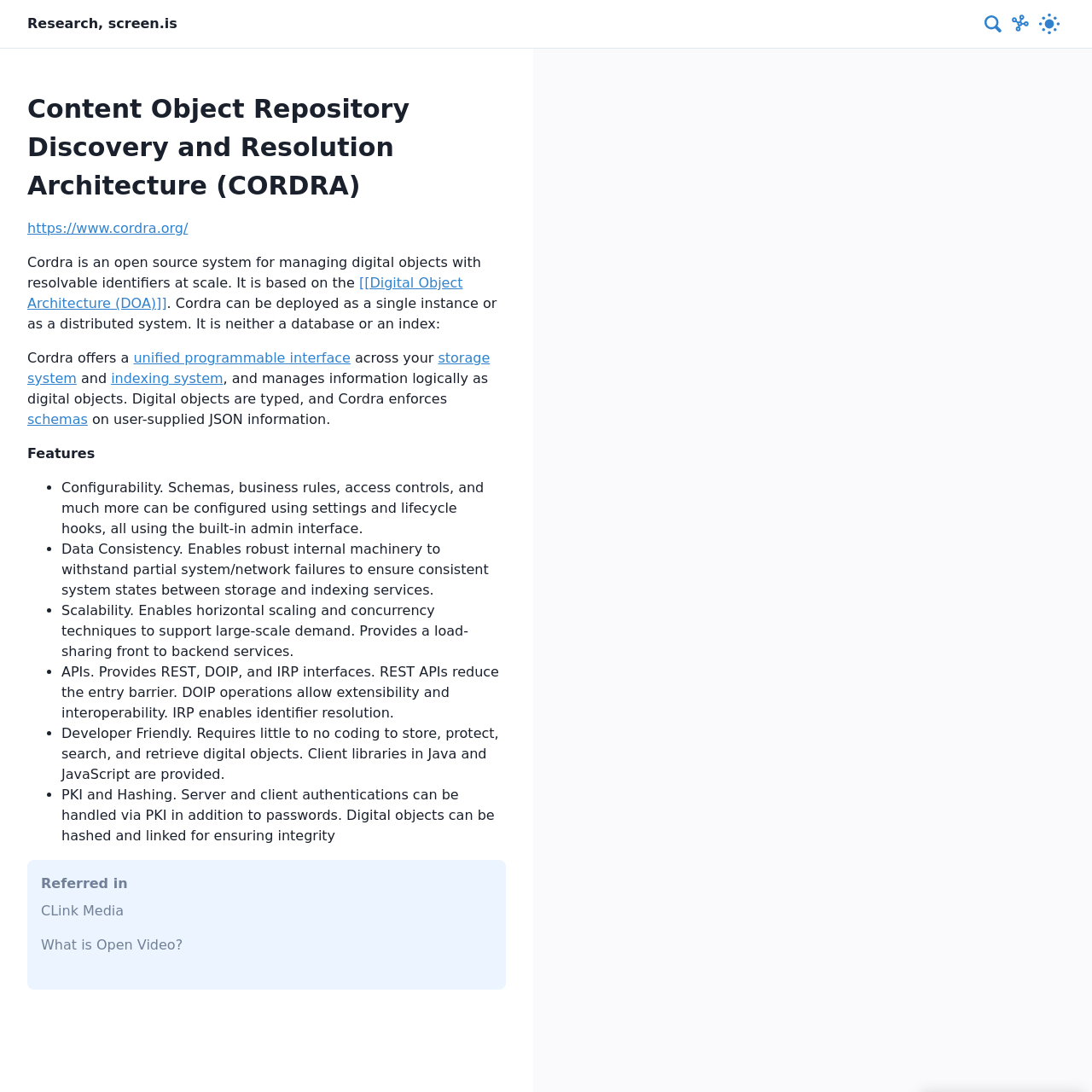Please determine the bounding box coordinates of the section I need to click to accomplish this instruction: "Learn about Open Video".

[0.038, 0.85, 0.451, 0.881]